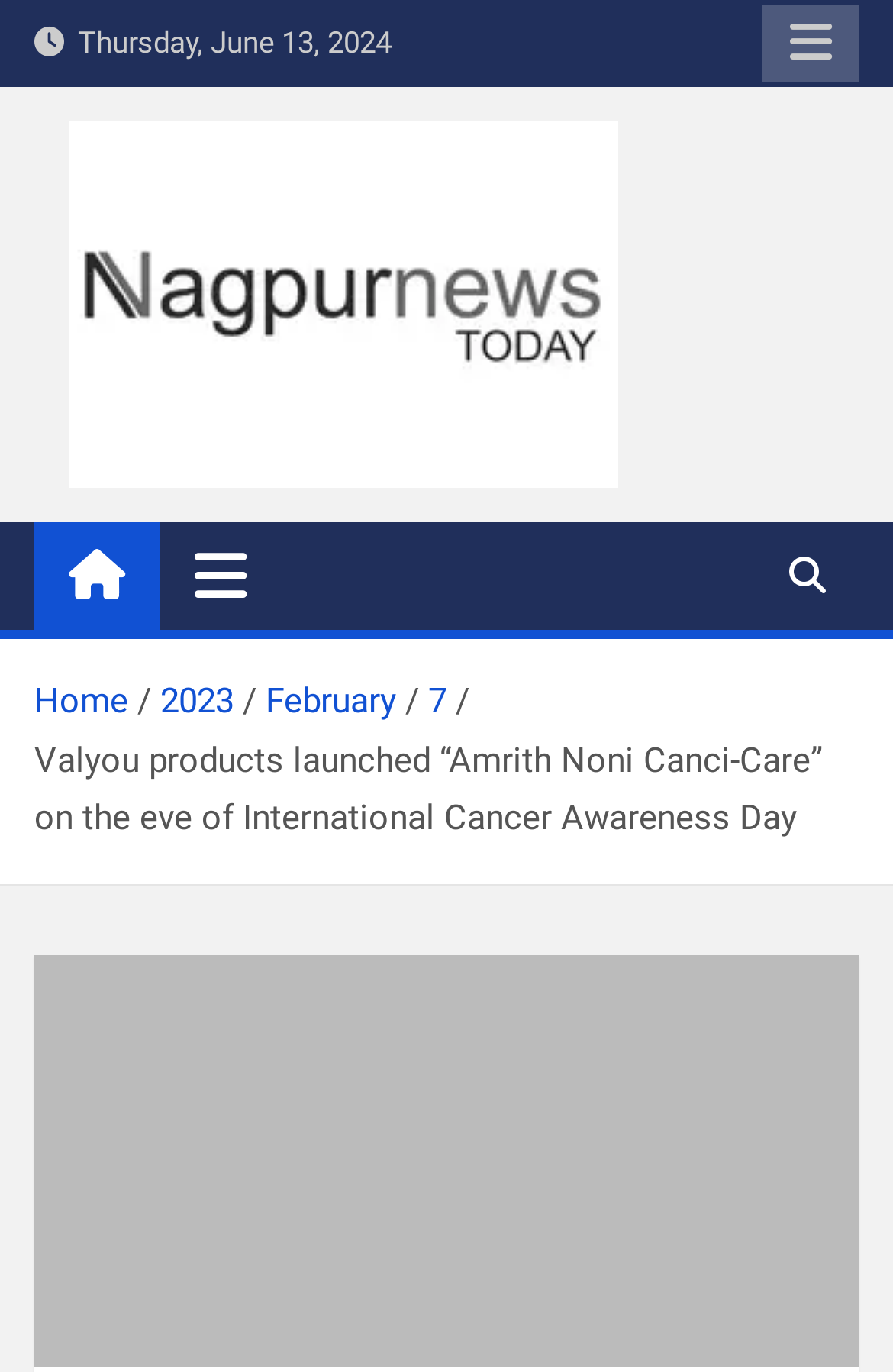Pinpoint the bounding box coordinates of the element you need to click to execute the following instruction: "Go to Home page". The bounding box should be represented by four float numbers between 0 and 1, in the format [left, top, right, bottom].

[0.038, 0.497, 0.144, 0.527]